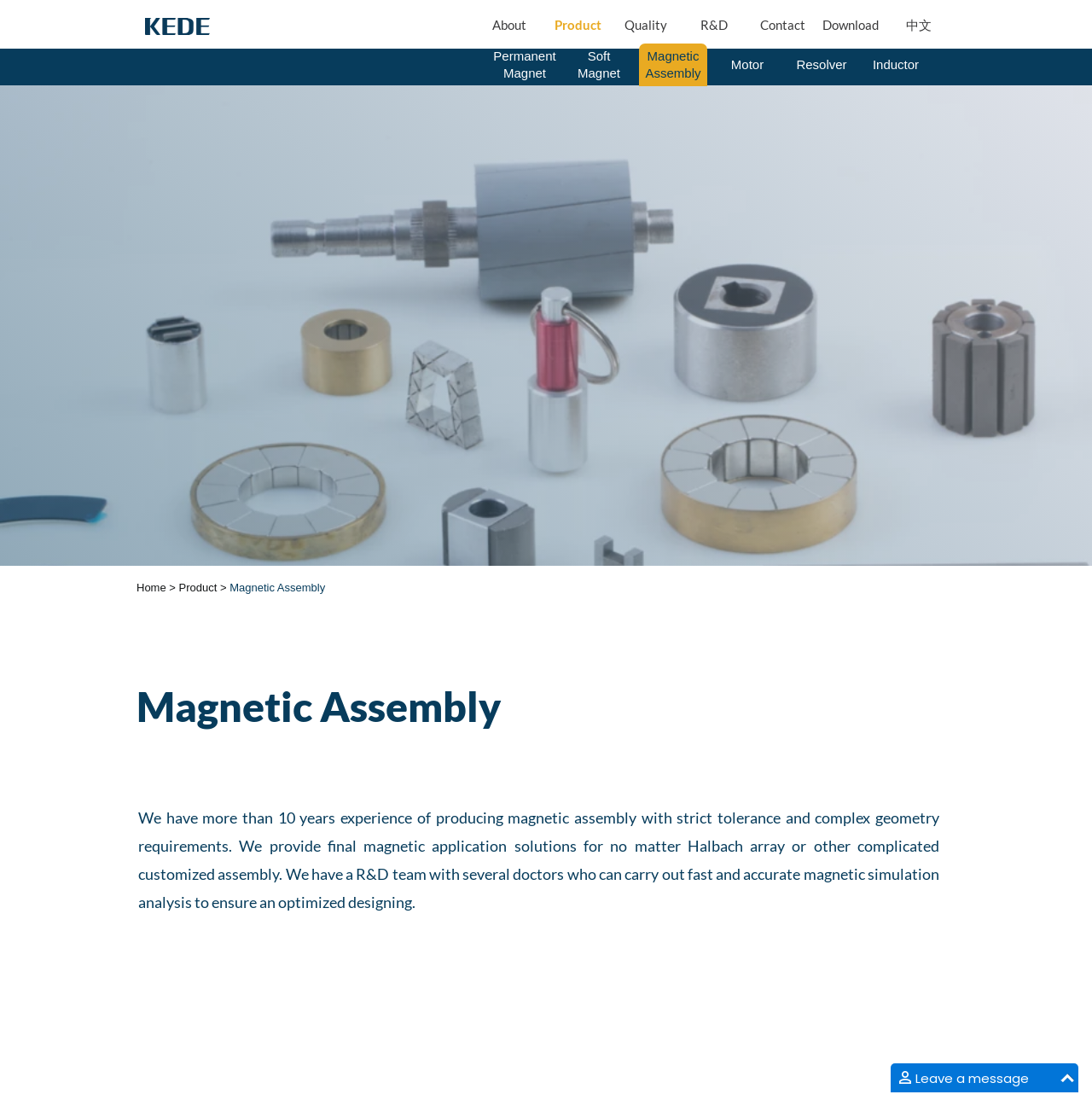Indicate the bounding box coordinates of the element that needs to be clicked to satisfy the following instruction: "Click the 'Contact' link". The coordinates should be four float numbers between 0 and 1, i.e., [left, top, right, bottom].

[0.685, 0.0, 0.748, 0.074]